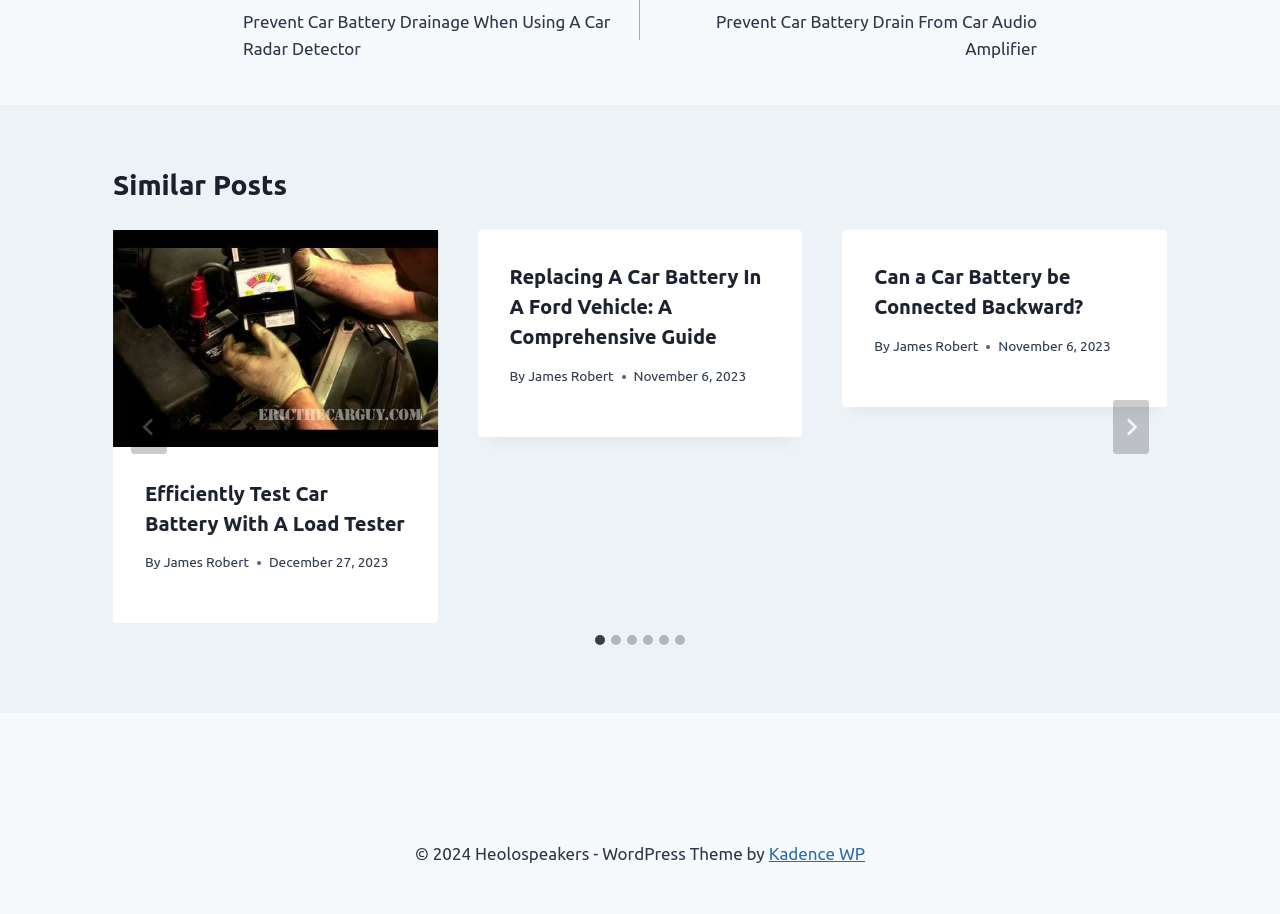Locate the bounding box coordinates for the element described below: "Decline". The coordinates must be four float values between 0 and 1, formatted as [left, top, right, bottom].

None